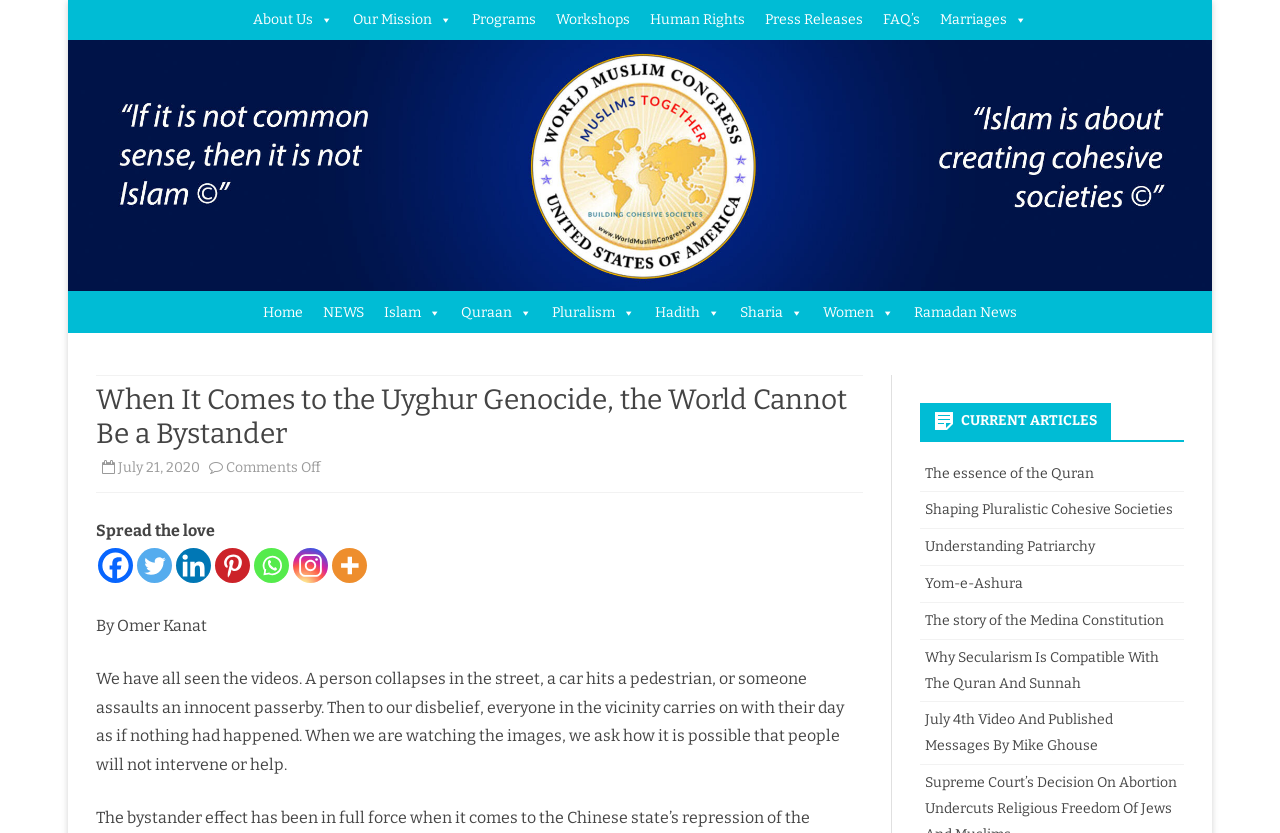Based on the element description "Contact Us", predict the bounding box coordinates of the UI element.

None